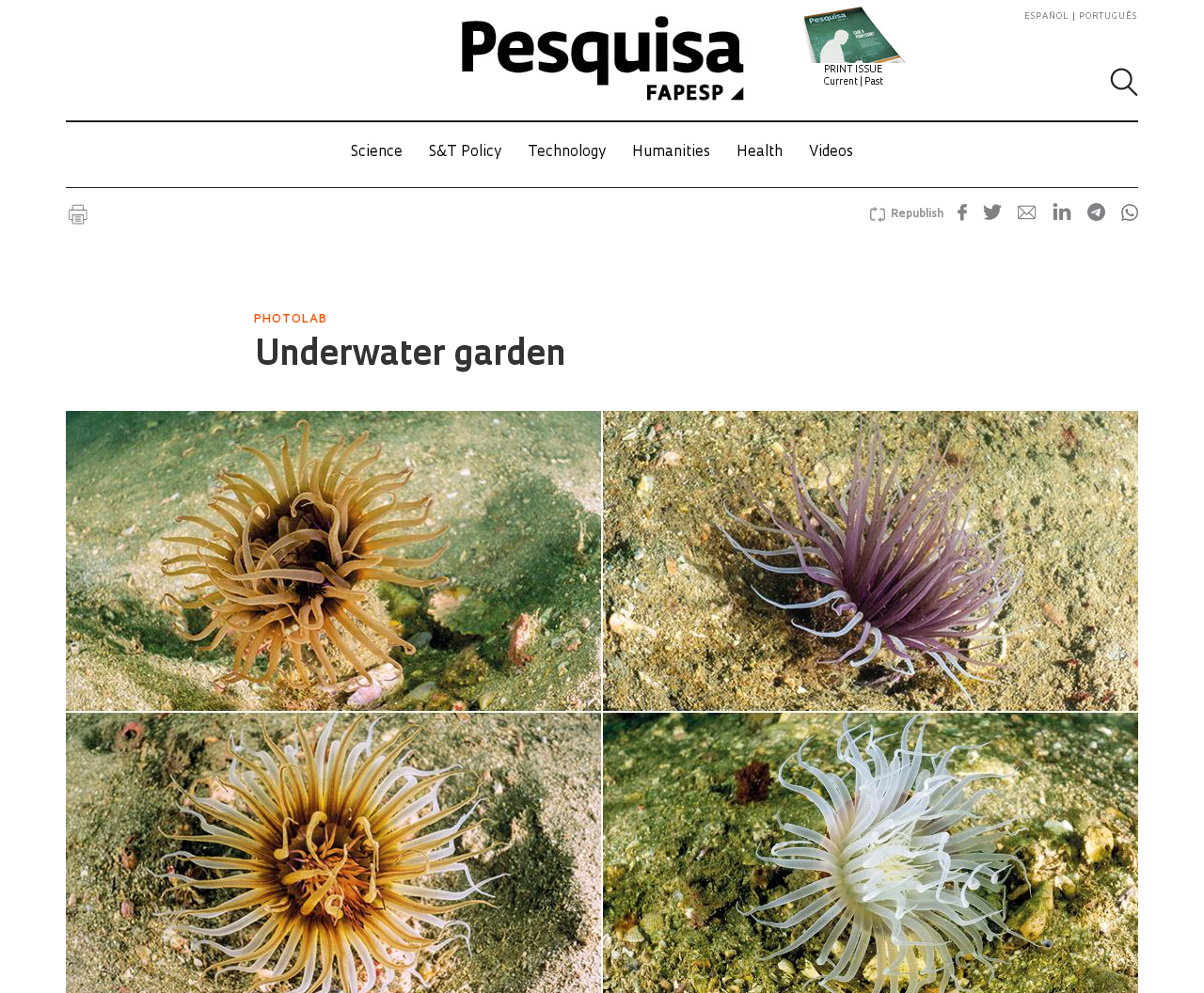Identify the bounding box coordinates of the element that should be clicked to fulfill this task: "Read the current issue". The coordinates should be provided as four float numbers between 0 and 1, i.e., [left, top, right, bottom].

[0.375, 0.005, 0.625, 0.111]